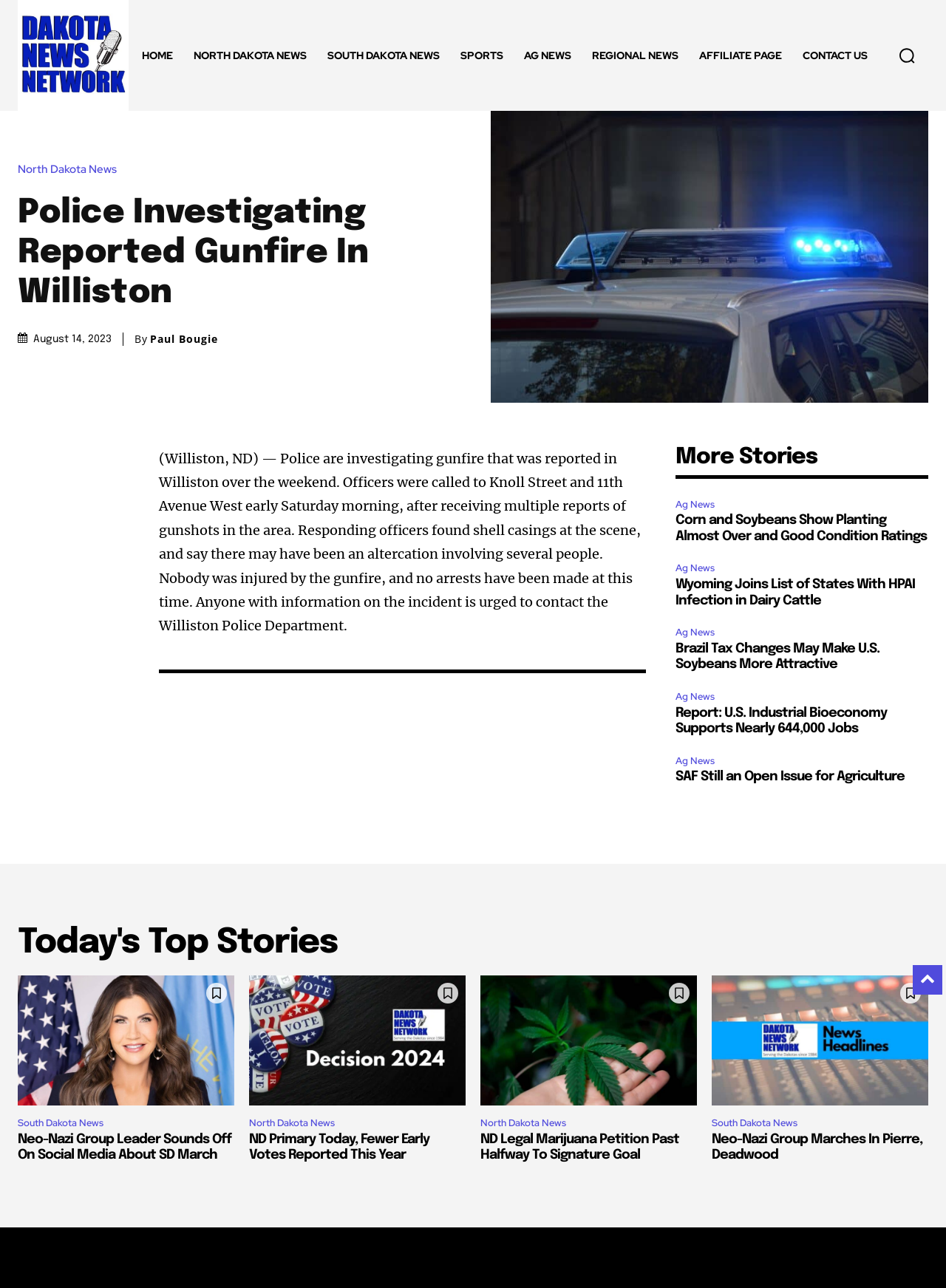Pinpoint the bounding box coordinates for the area that should be clicked to perform the following instruction: "Search for something".

[0.936, 0.027, 0.981, 0.06]